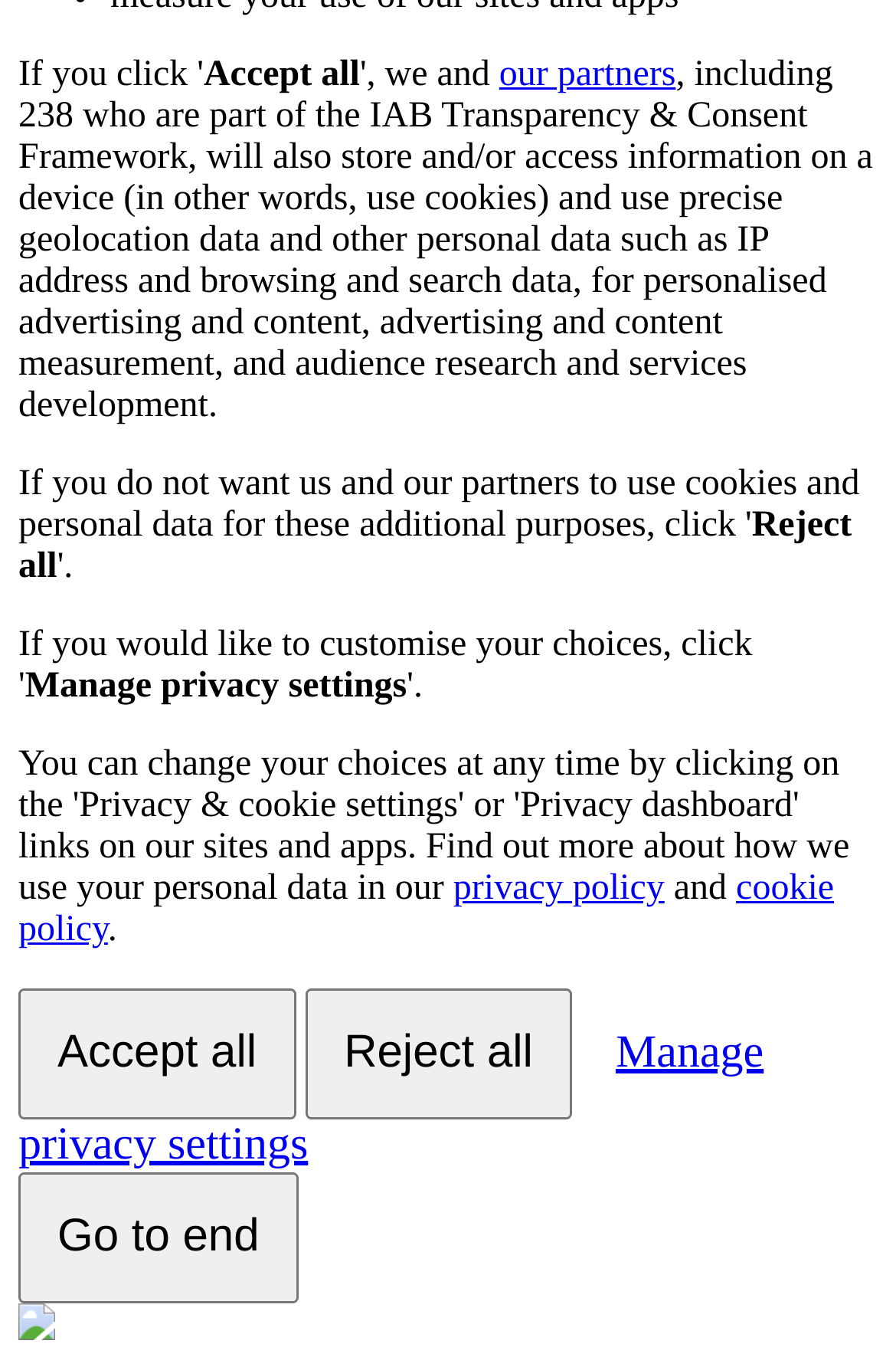Give the bounding box coordinates for this UI element: "Manage privacy settings". The coordinates should be four float numbers between 0 and 1, arranged as [left, top, right, bottom].

[0.021, 0.725, 0.852, 0.879]